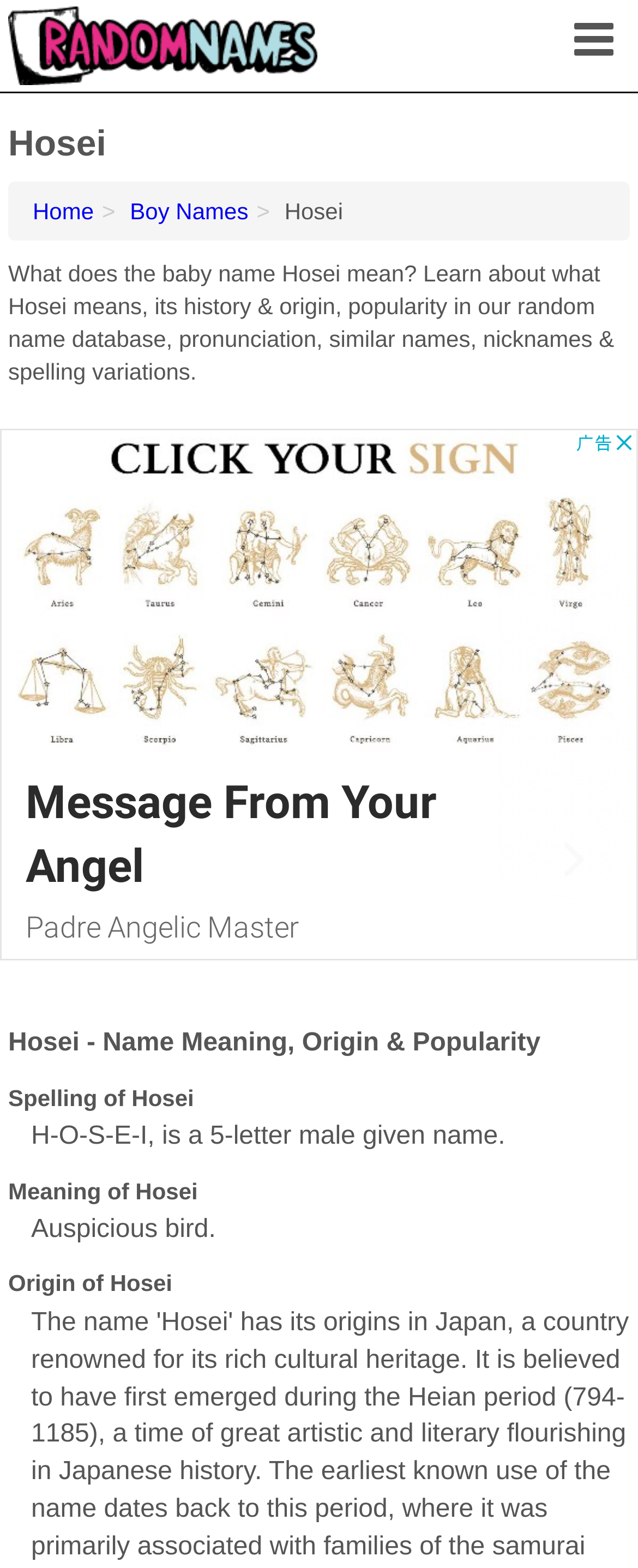Detail the various sections and features present on the webpage.

This webpage is about the baby name Hosei, providing information on its meaning, origin, and popularity. At the top left, there is an image with the text "Random Names". Below it, a navigation bar with links to "Home" and "Boy Names" is located. The main title "Hosei" is prominently displayed in the top center of the page.

A brief introduction to the name Hosei is provided in a paragraph below the title, which summarizes the content of the page. Below this introduction, there is an advertisement iframe that spans the entire width of the page.

The main content of the page is organized into sections, with headings and descriptions listed in a structured format. The first section is about the spelling of Hosei, which is a 5-letter male given name. The second section explains the meaning of Hosei, which is "Auspicious bird". The third section discusses the origin of Hosei. Each section has a clear heading and a brief description.

Overall, the webpage provides a concise and organized overview of the baby name Hosei, covering its meaning, origin, and other relevant information.